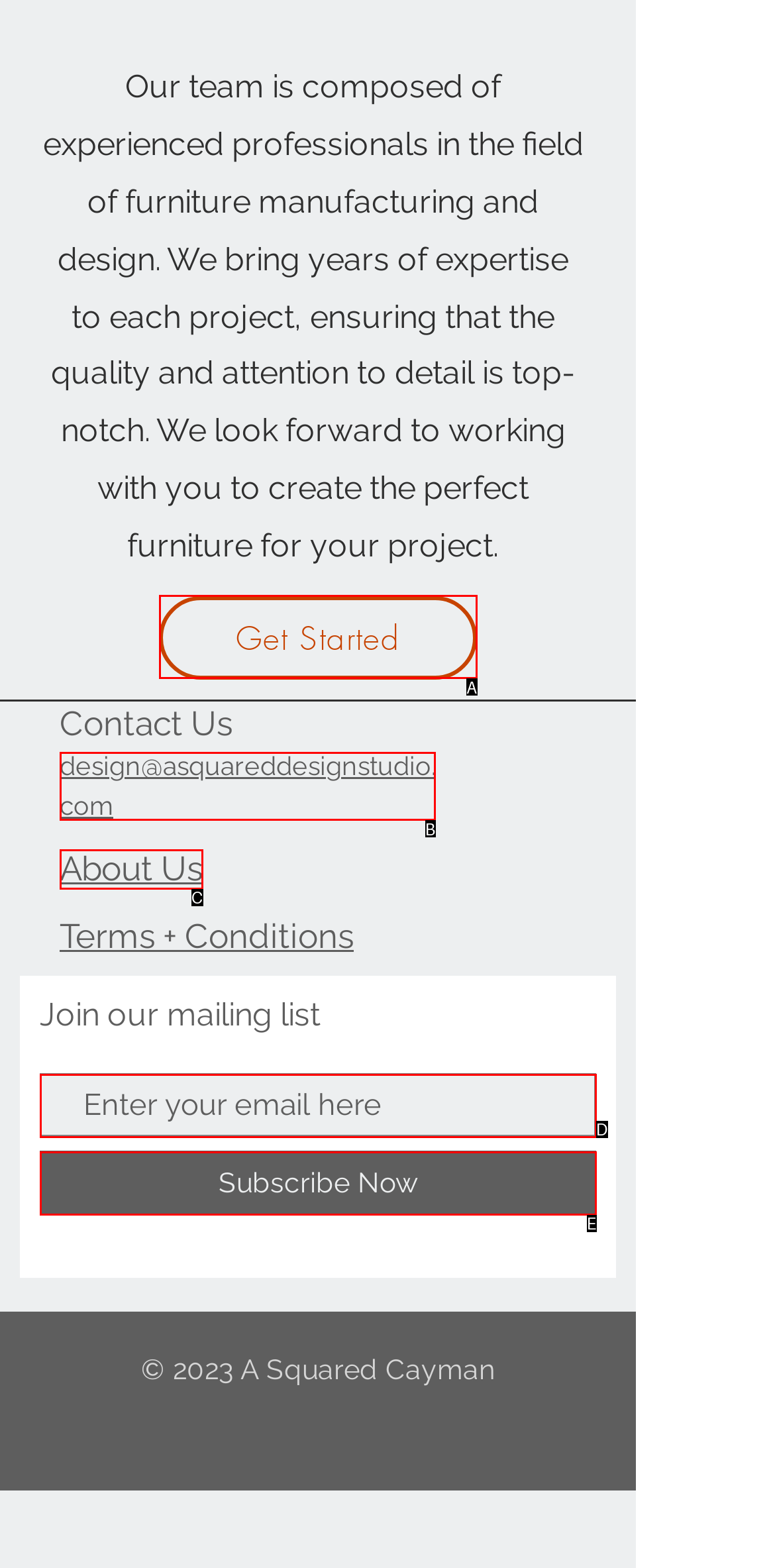Find the option that matches this description: Subscribe Now
Provide the matching option's letter directly.

E